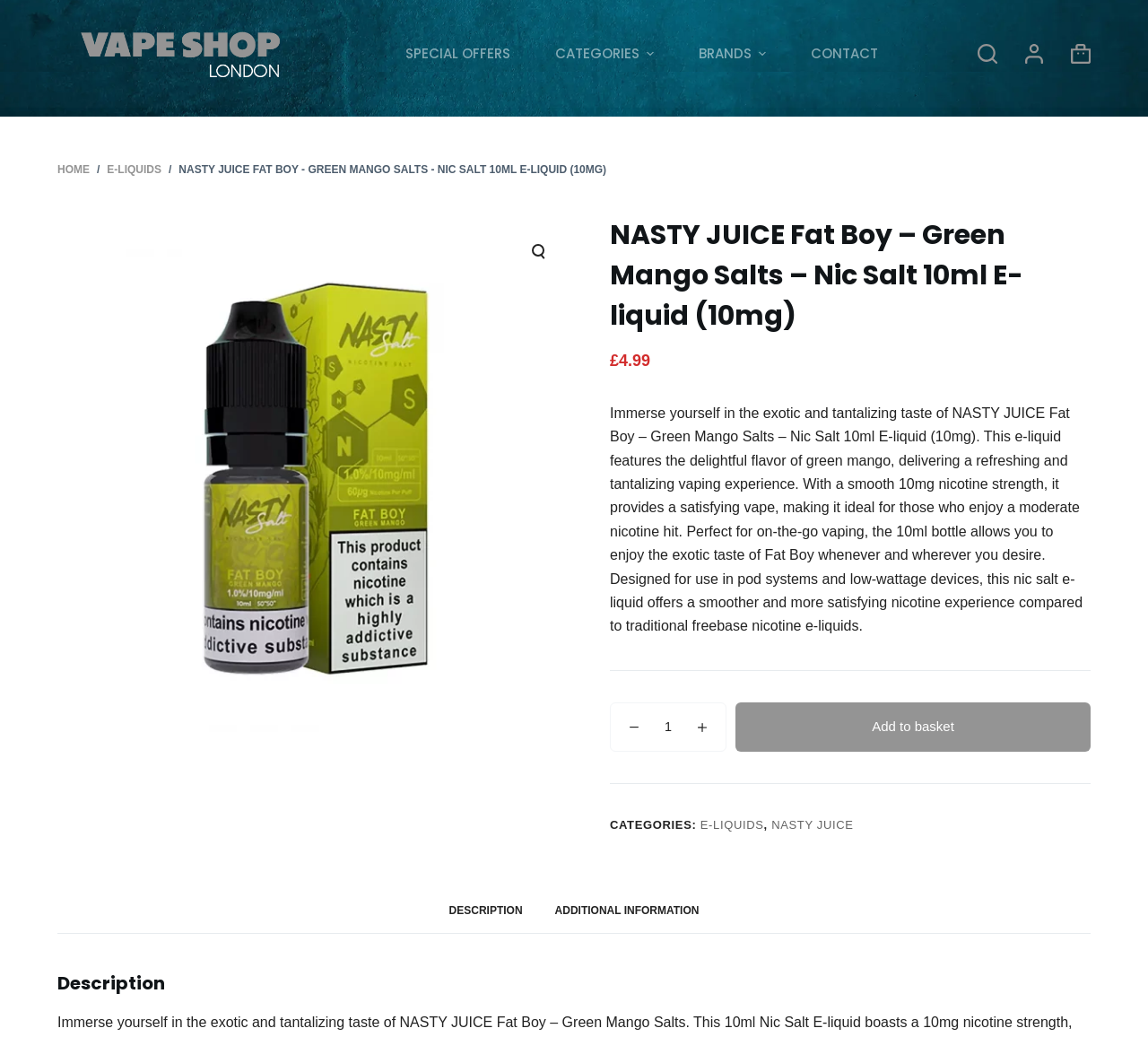What is the principal heading displayed on the webpage?

NASTY JUICE Fat Boy – Green Mango Salts – Nic Salt 10ml E-liquid (10mg)